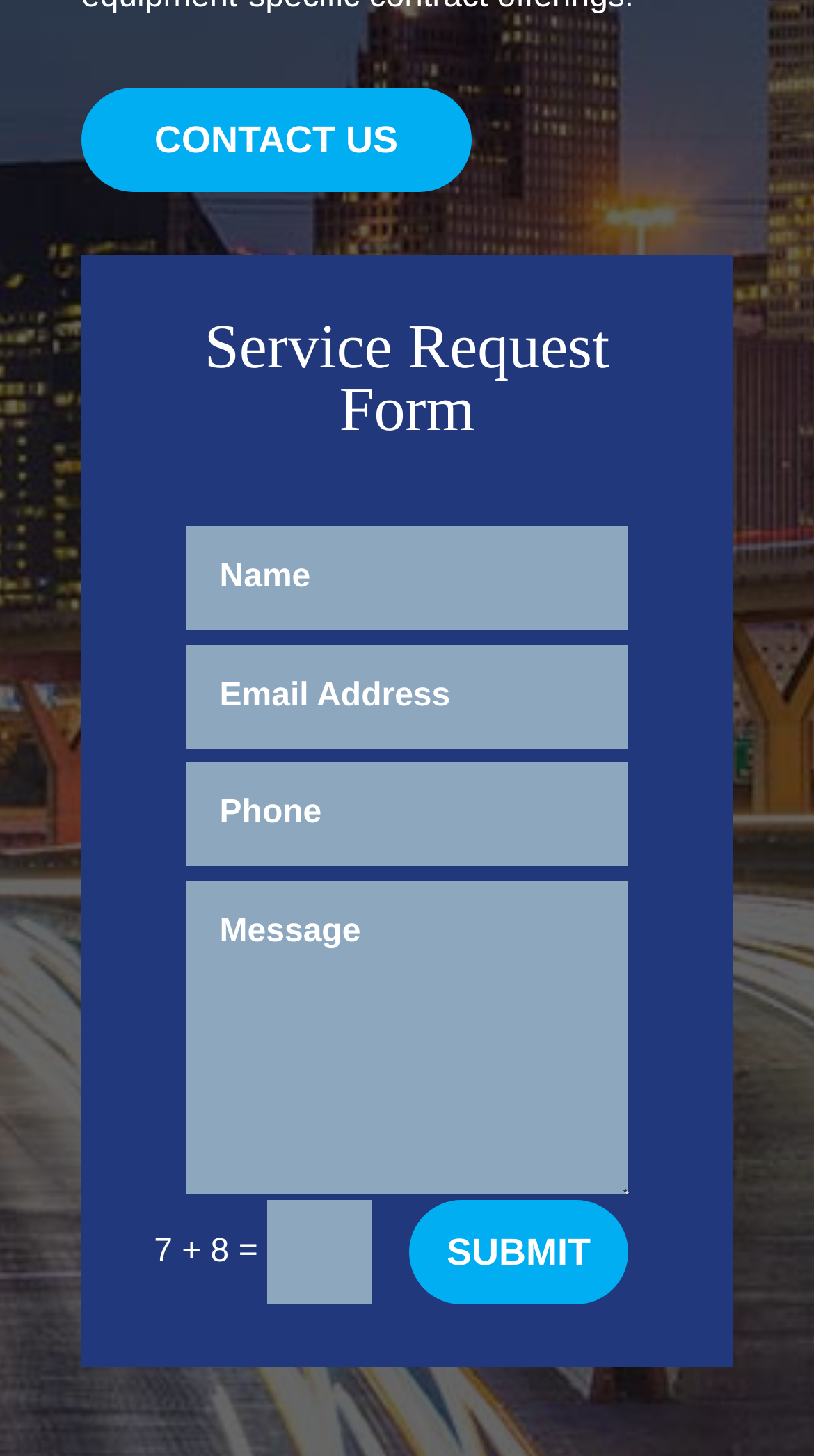Determine the bounding box coordinates for the UI element matching this description: "< Back".

None